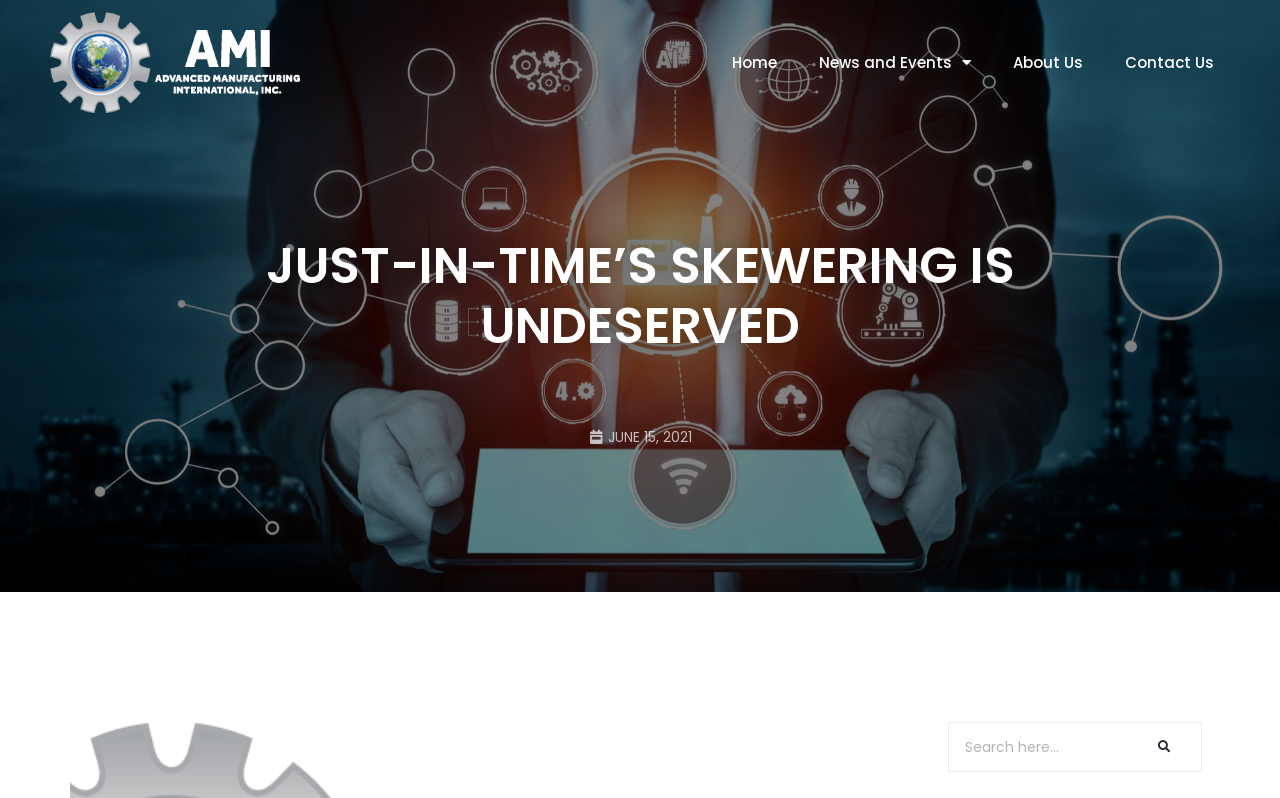Please identify the bounding box coordinates of the element I should click to complete this instruction: 'read news and events'. The coordinates should be given as four float numbers between 0 and 1, like this: [left, top, right, bottom].

[0.64, 0.065, 0.744, 0.091]